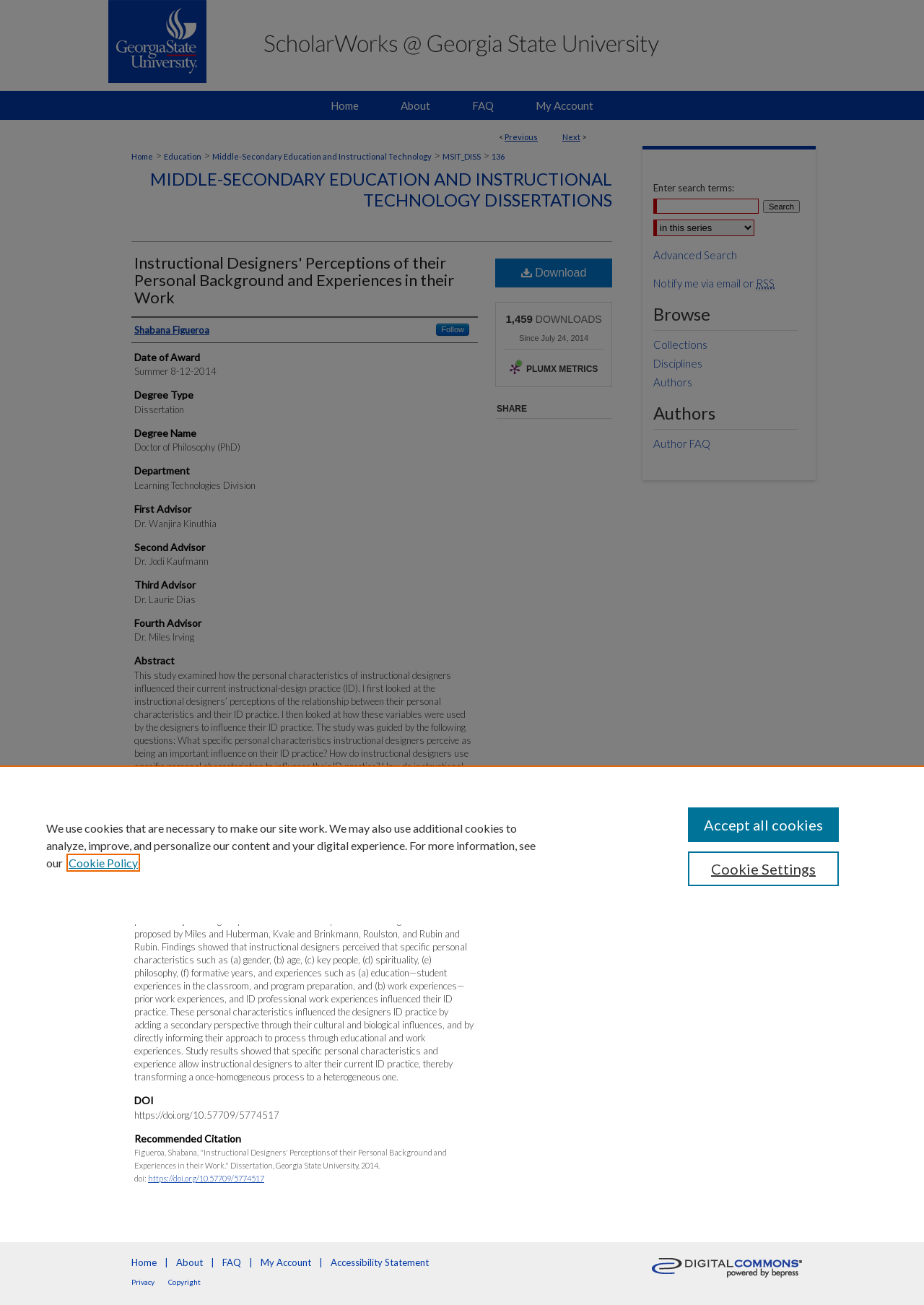Who is the author of this dissertation?
Based on the image, give a one-word or short phrase answer.

Shabana Figueroa